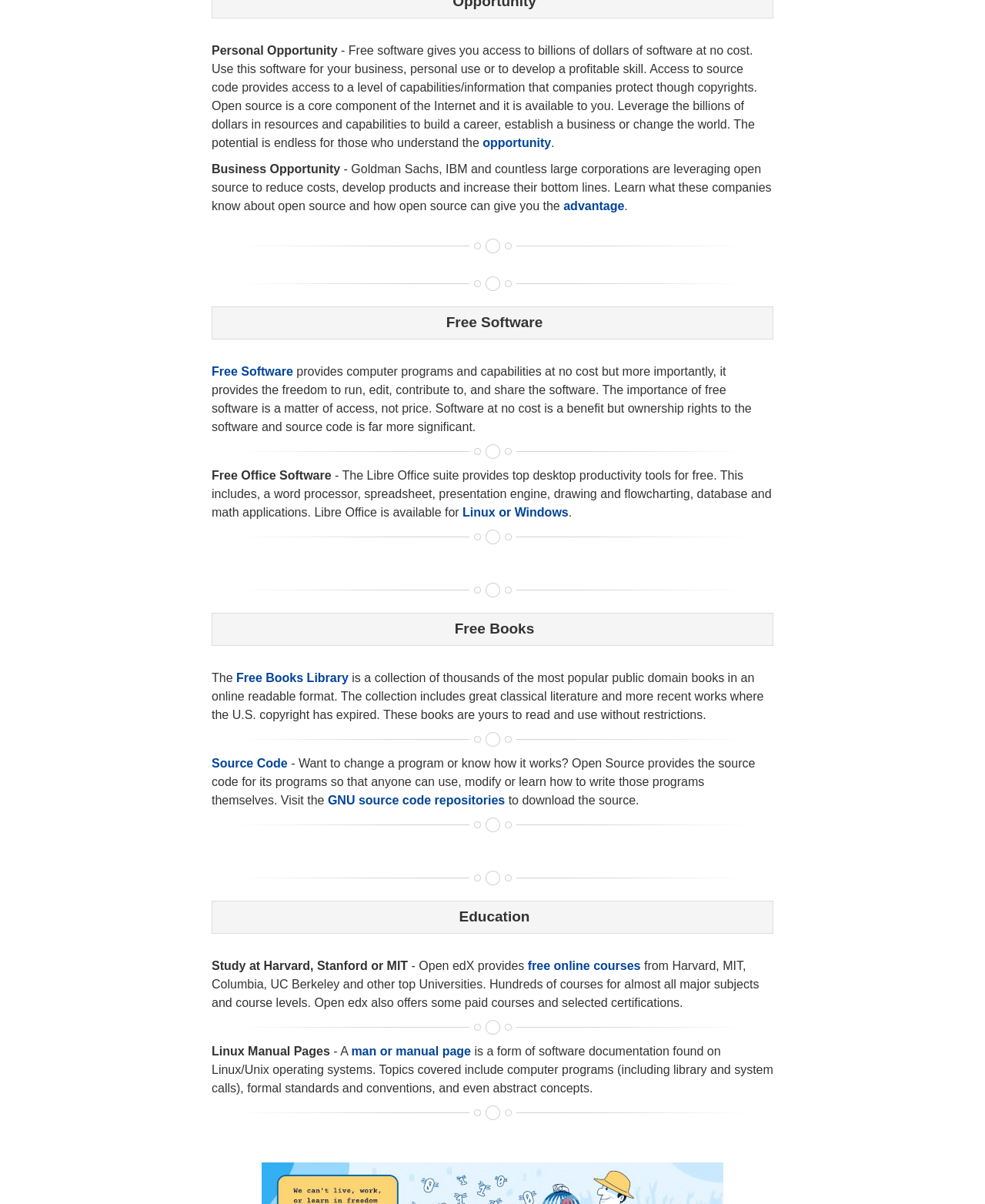Answer the question below using just one word or a short phrase: 
What is Libre Office?

Free office software